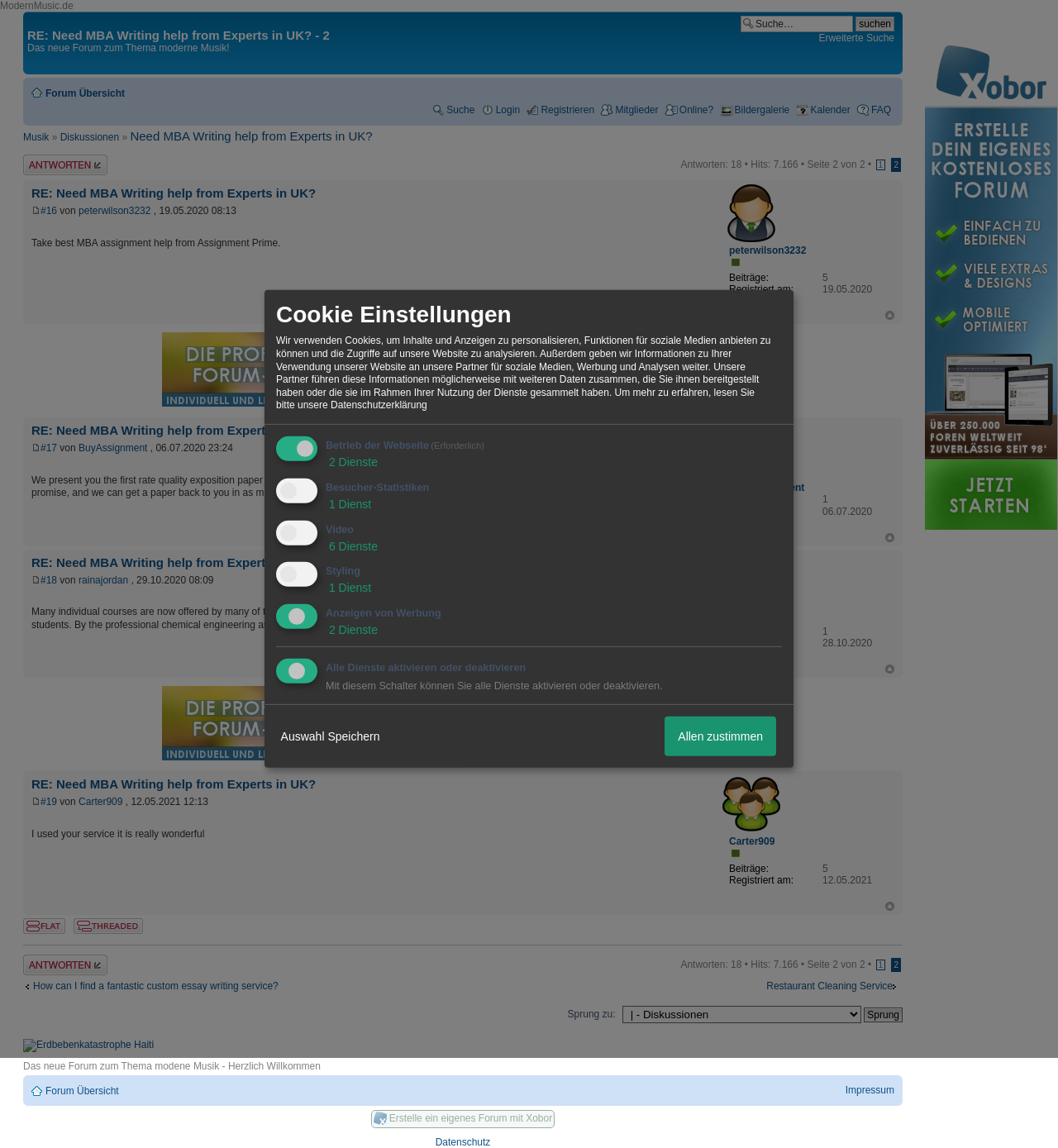Can you find and provide the title of the webpage?

RE: Need MBA Writing help from Experts in UK? - 2